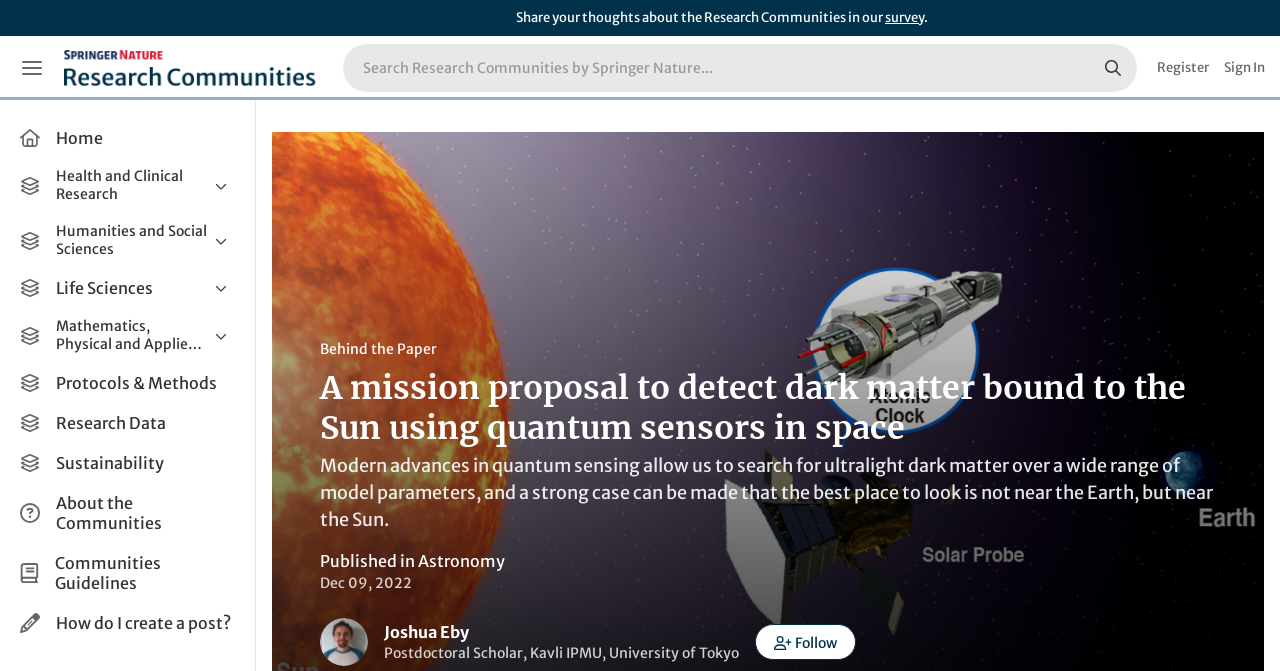Determine the bounding box coordinates for the region that must be clicked to execute the following instruction: "Browse book series".

None